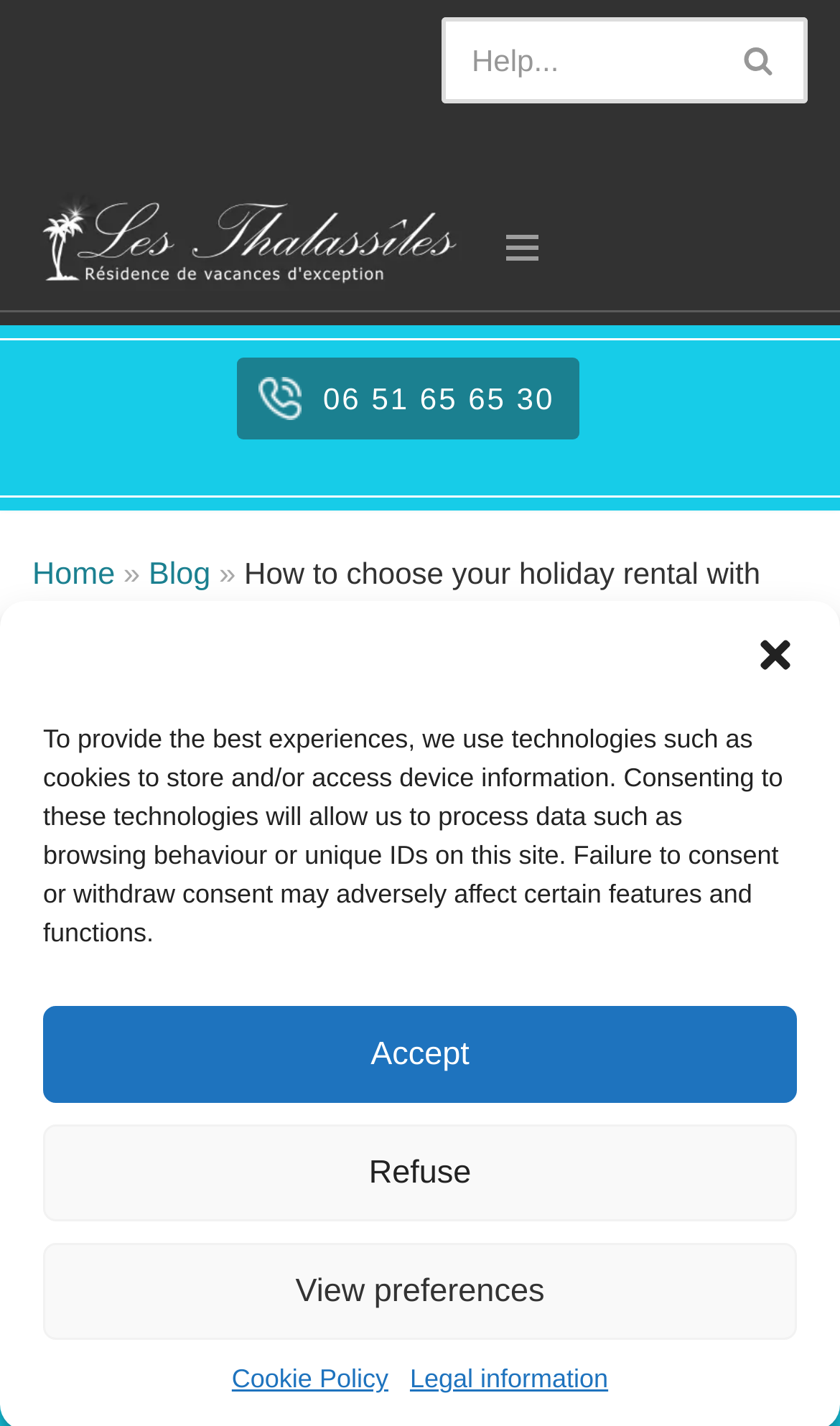Create an elaborate caption for the webpage.

This webpage is a guide to choosing a holiday home and reducing risks. At the top right corner, there is a "Close dialogue" button. Below it, there is a notification about the use of cookies and technologies to store and access device information, with three buttons: "Accept", "Refuse", and "View preferences". 

On the top left, there is a link "Aller au contenu" (Go to content). Next to it, there is a search bar with a search button and a small image on the right side of the search button. 

Below the search bar, there is a link "Les Thalassîles Exceptional holiday residence" with an accompanying image. To the right of this link, there is a "Menu de navigation" button. 

On the left side, there is a phone number "06 51 65 65 30" with a link to the "Home" page and a "Blog" page. Below this, there is a heading "How to choose your holiday rental with peace of mind?" which is also a link. 

At the bottom of the page, there are two links: "Cookie Policy" and "Legal information".